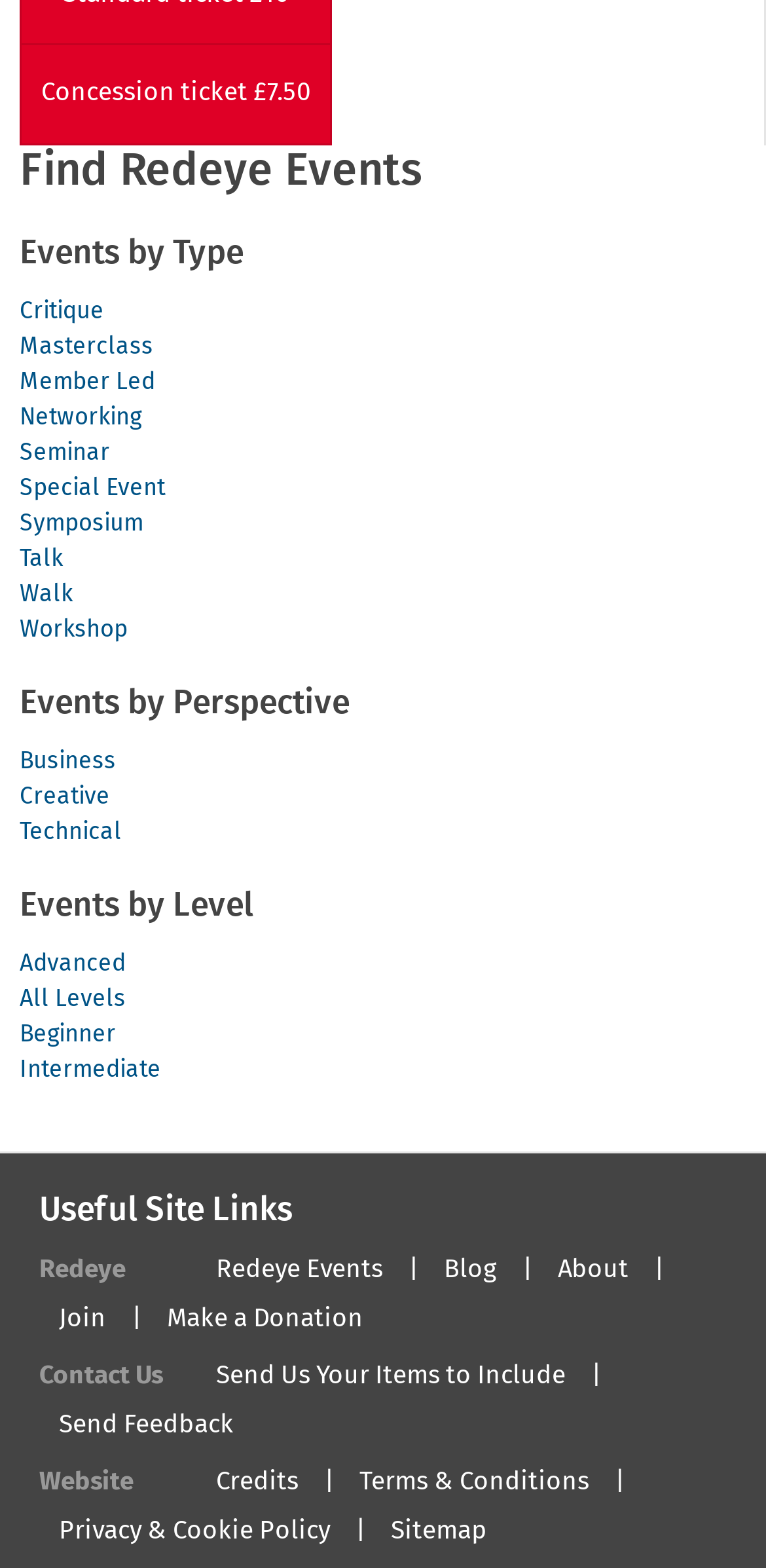Locate the bounding box coordinates of the element you need to click to accomplish the task described by this instruction: "Learn about redeye".

[0.282, 0.802, 0.5, 0.818]